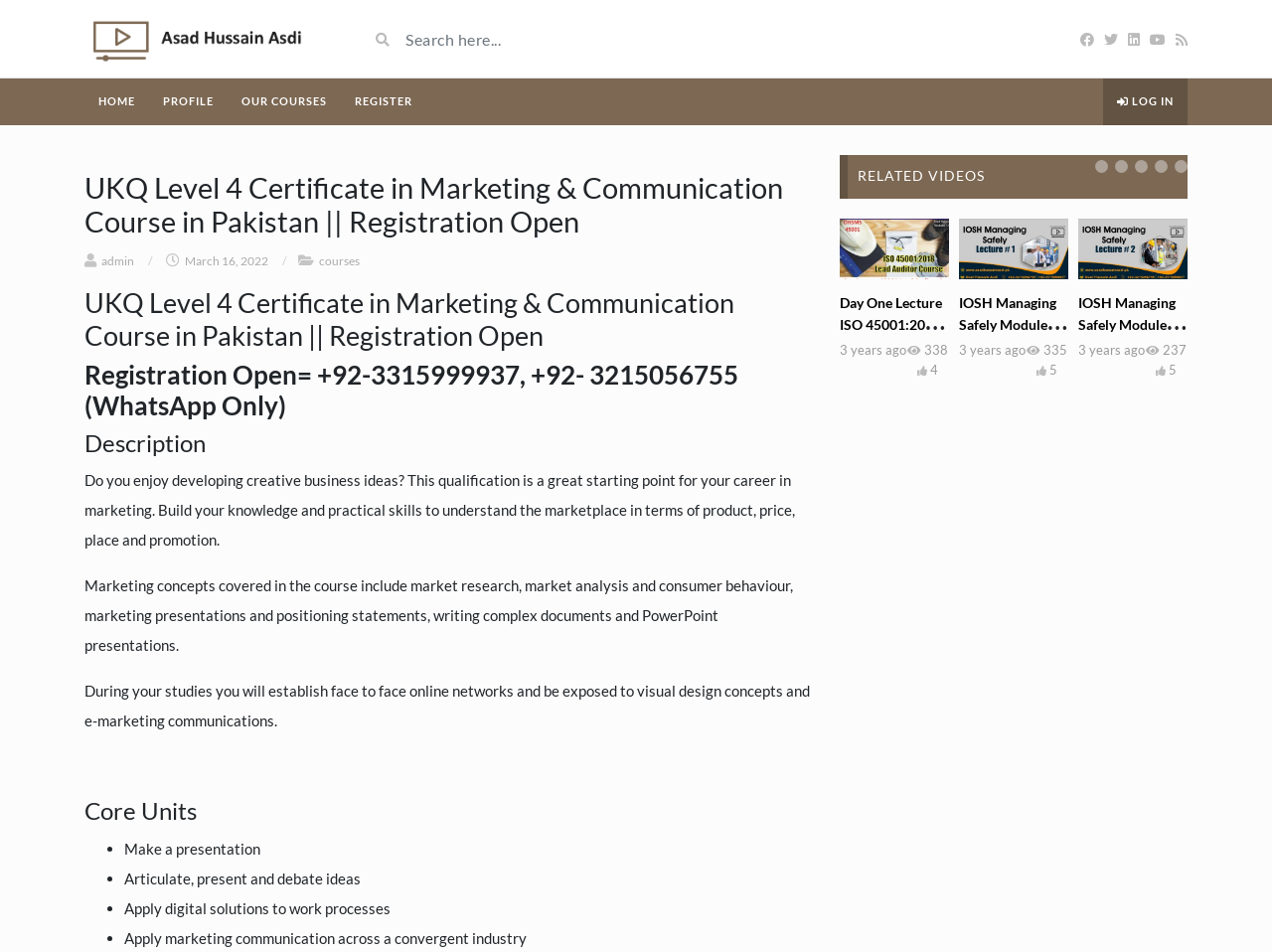Determine the bounding box coordinates for the region that must be clicked to execute the following instruction: "Watch video lectures".

[0.066, 0.016, 0.266, 0.066]